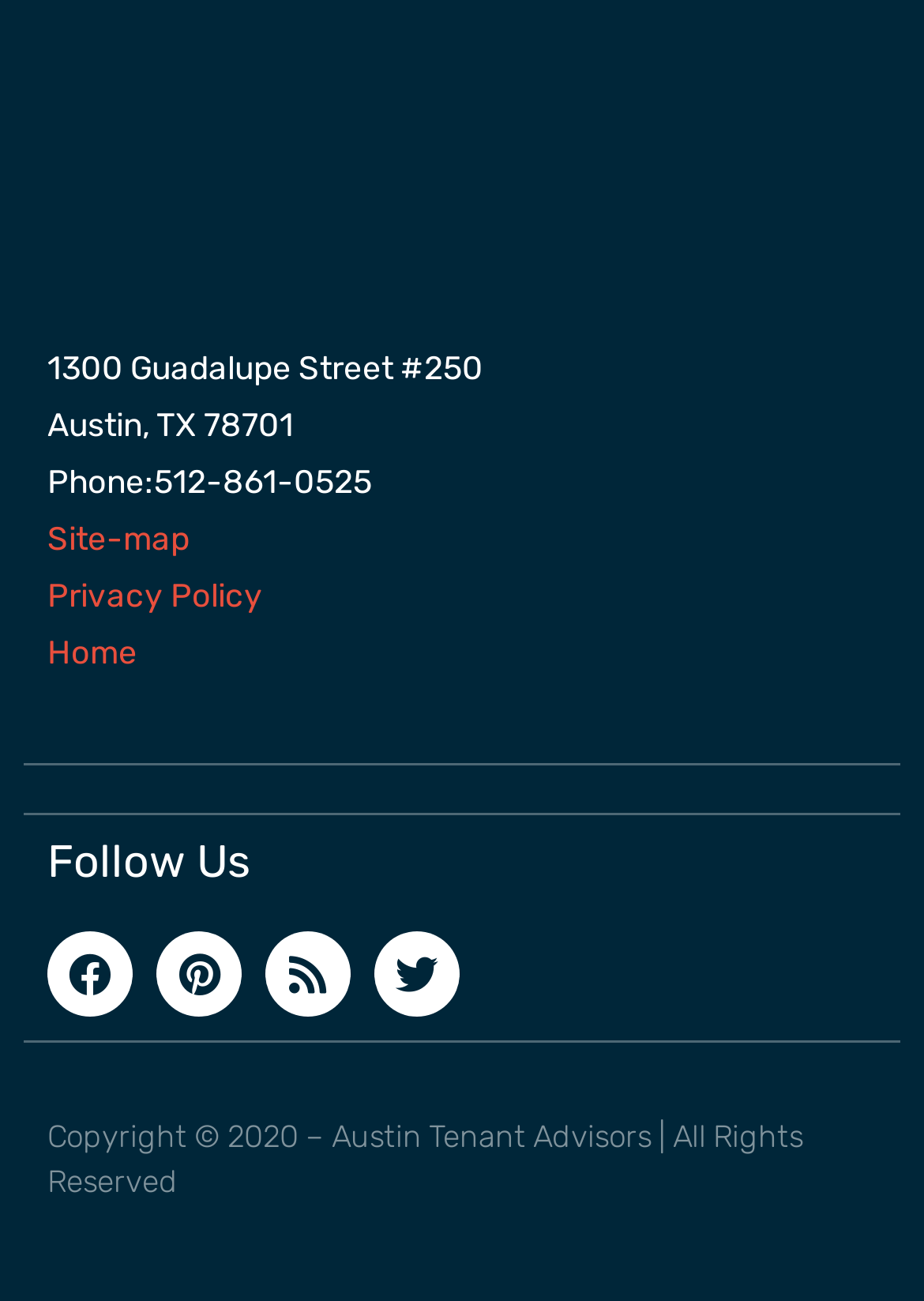Please reply to the following question using a single word or phrase: 
What is the city and state of Austin Tenant Advisors?

Austin, TX